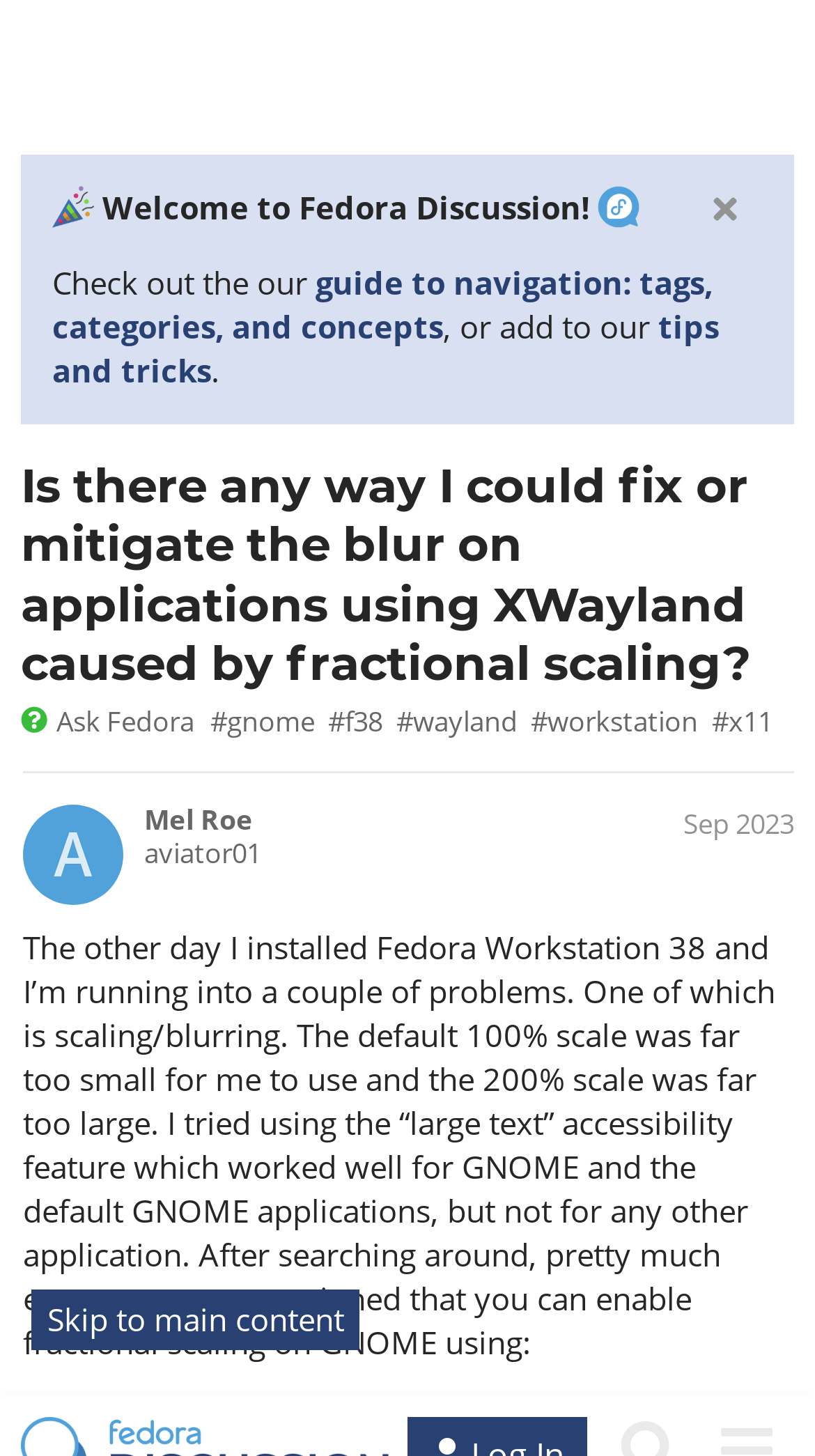Determine the bounding box coordinates of the area to click in order to meet this instruction: "Click the 'go to the quoted post' link".

[0.895, 0.373, 0.944, 0.4]